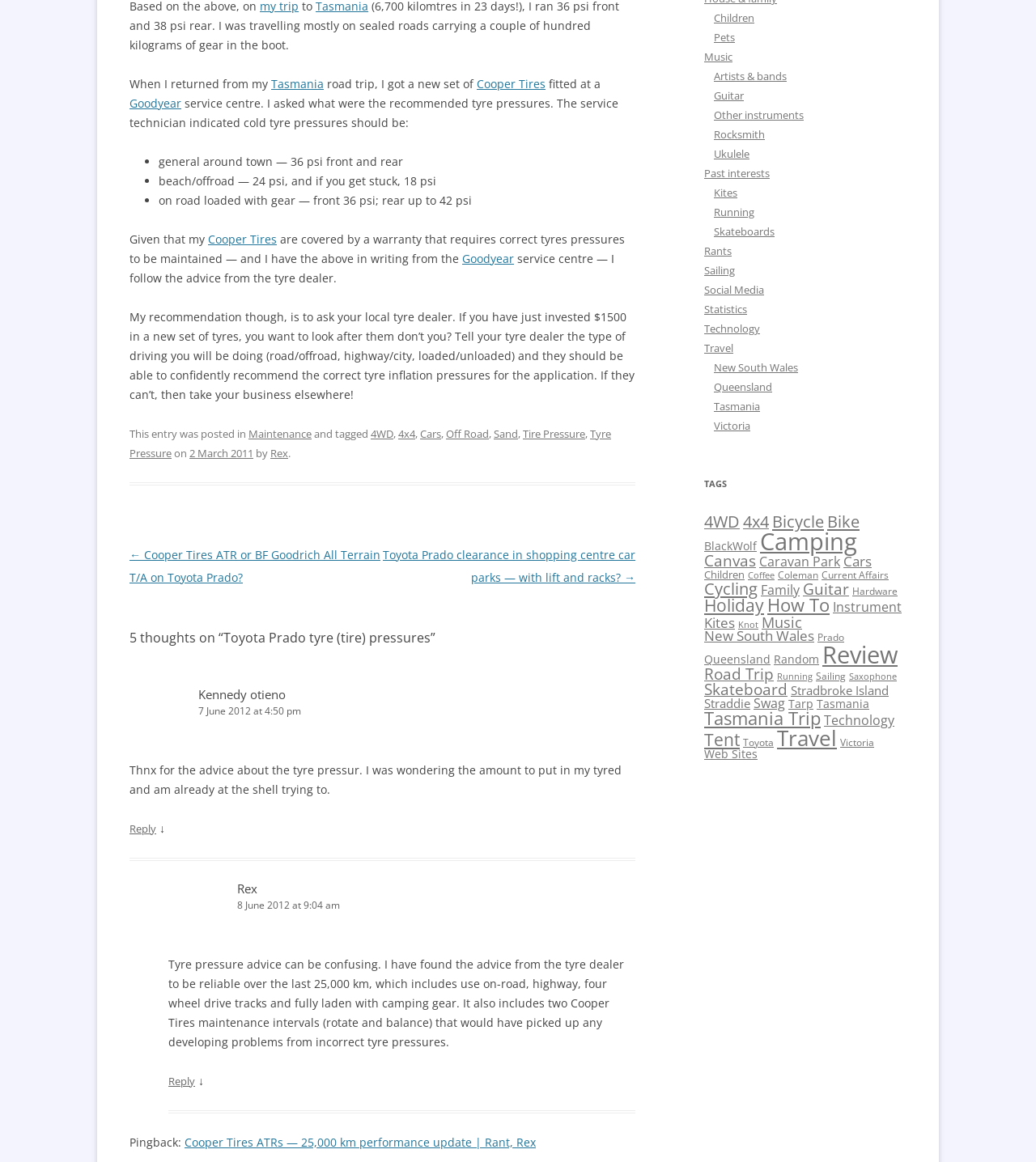Locate the bounding box coordinates of the element to click to perform the following action: 'Click on the link 'Toyota Prado clearance in shopping centre car parks — with lift and racks?''. The coordinates should be given as four float values between 0 and 1, in the form of [left, top, right, bottom].

[0.37, 0.471, 0.613, 0.503]